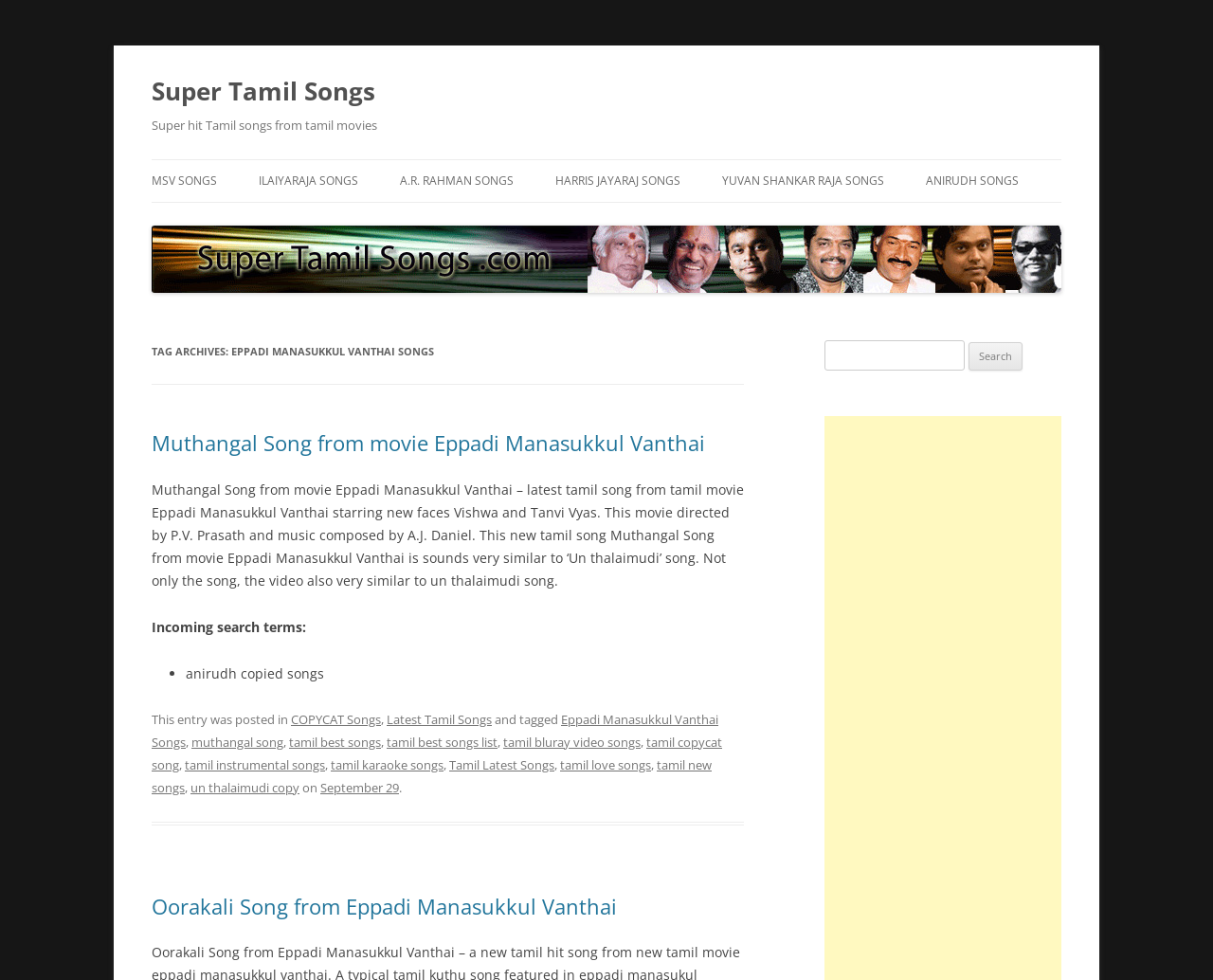Refer to the screenshot and answer the following question in detail:
Who composed the music for the movie Eppadi Manasukkul Vanthai?

I found the answer by reading the text 'This movie directed by P.V. Prasath and music composed by A.J. Daniel.' which provides information about the music composer of the movie.